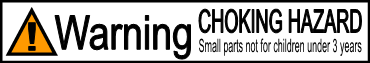Explain the content of the image in detail.

The image prominently displays a warning label indicating a "CHOKING HAZARD." It features a bold cautionary message alongside an alert symbol, emphasizing that the items sold contain small parts that pose a risk for children under three years old. This warning serves to inform customers about safety precautions, making it clear that adult supervision is advised when children are present, particularly in environments where such small items are available. The label aims to ensure awareness and prioritizes the safety of young children while engaging with the products.